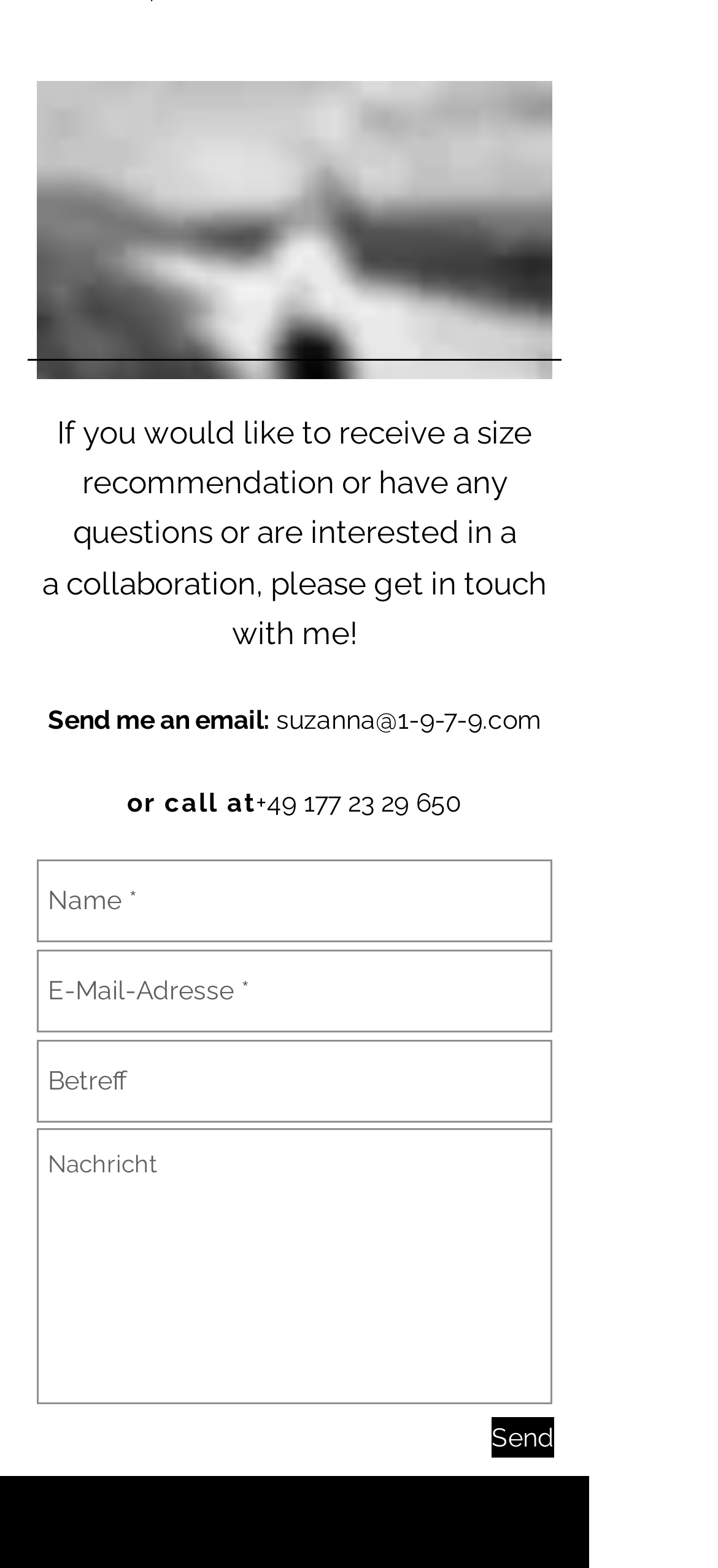What is the purpose of the text boxes on the webpage?
Answer the question with just one word or phrase using the image.

To send a message